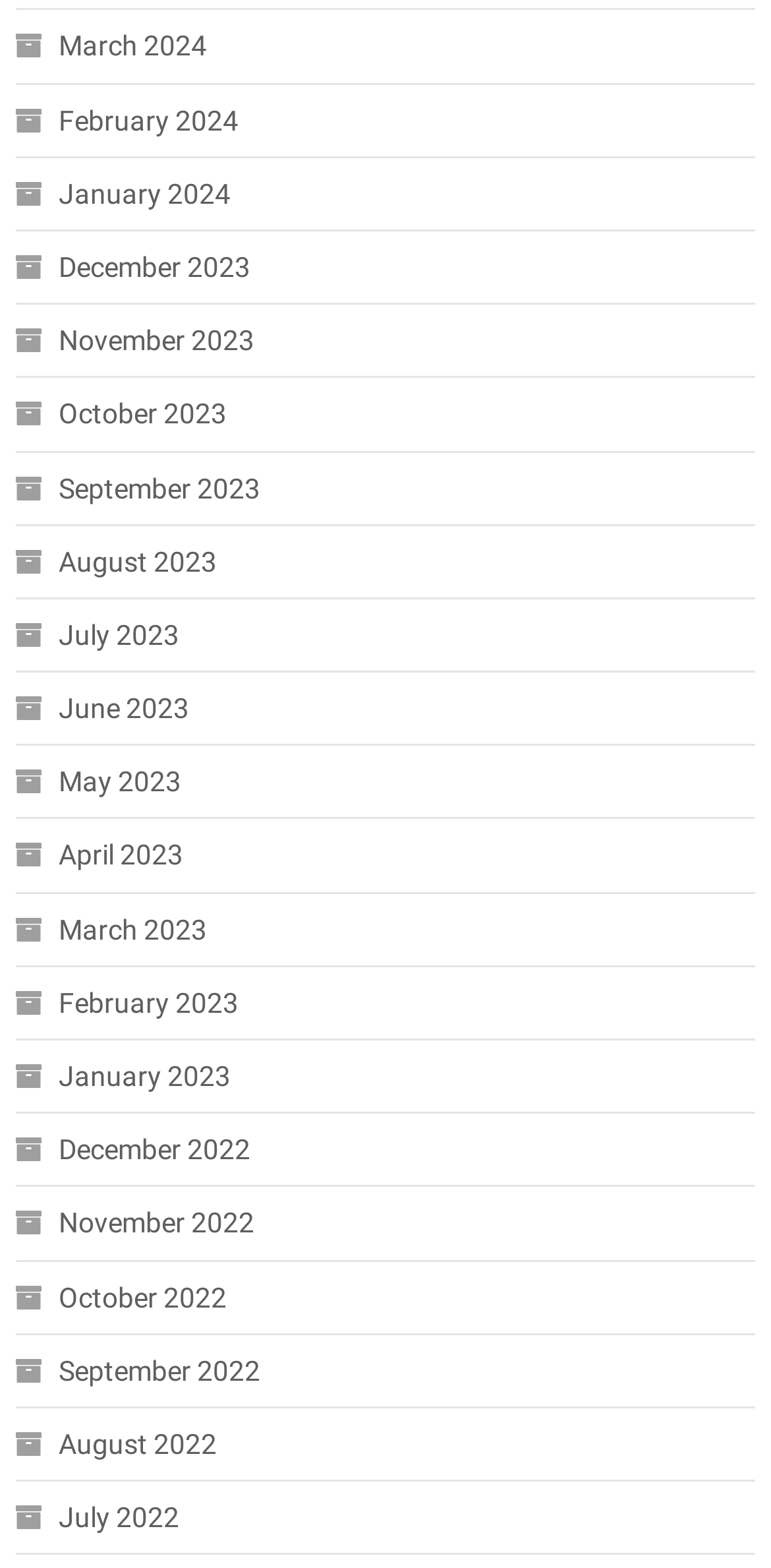Please respond to the question using a single word or phrase:
What is the most recent month listed?

March 2024